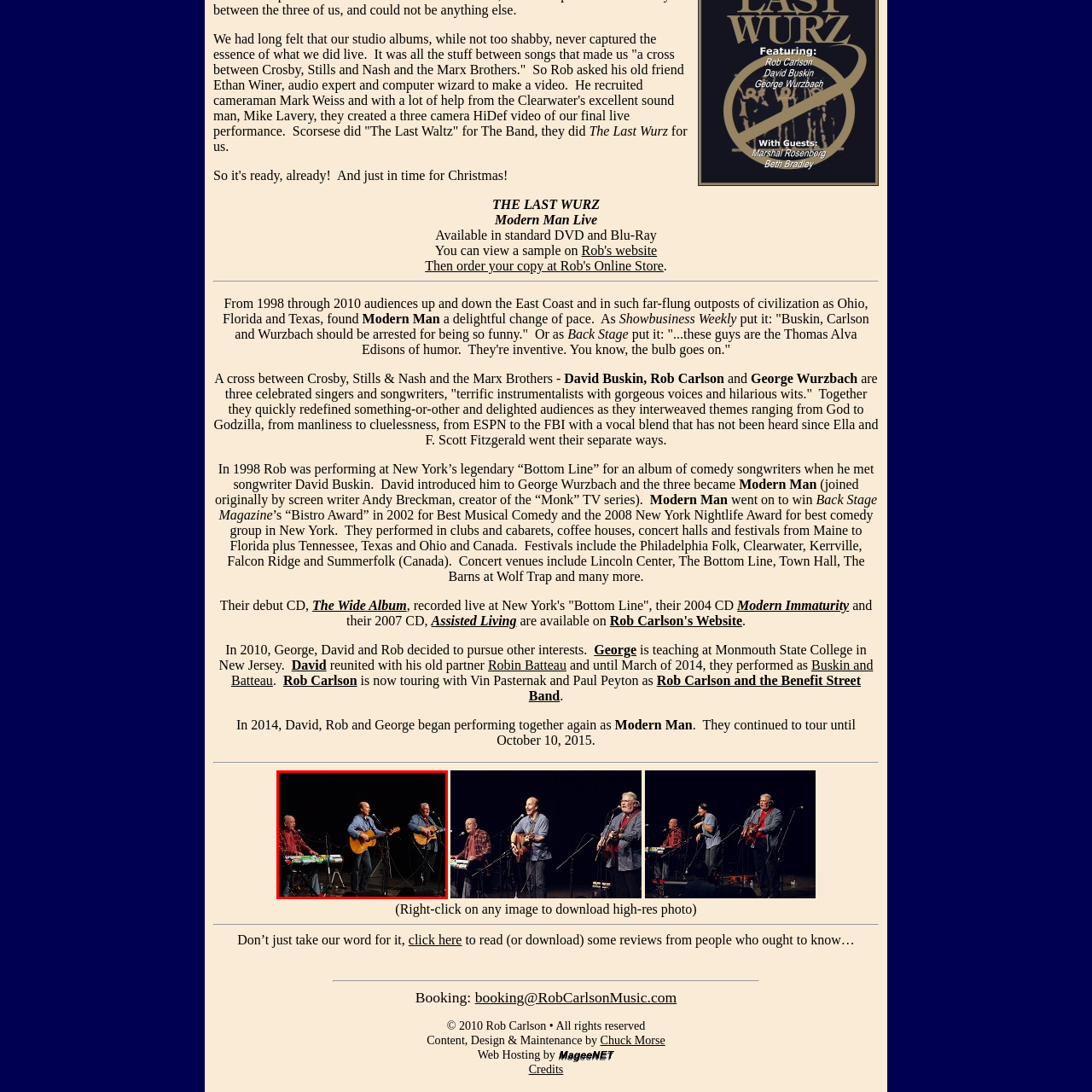What is unique about Modern Man's performance style?
Focus on the area marked by the red bounding box and respond to the question with as much detail as possible.

The caption highlights that Modern Man is known for their unique blend of humor and music, combining guitar melodies with comedic elements, which sets them apart from other musical performances.